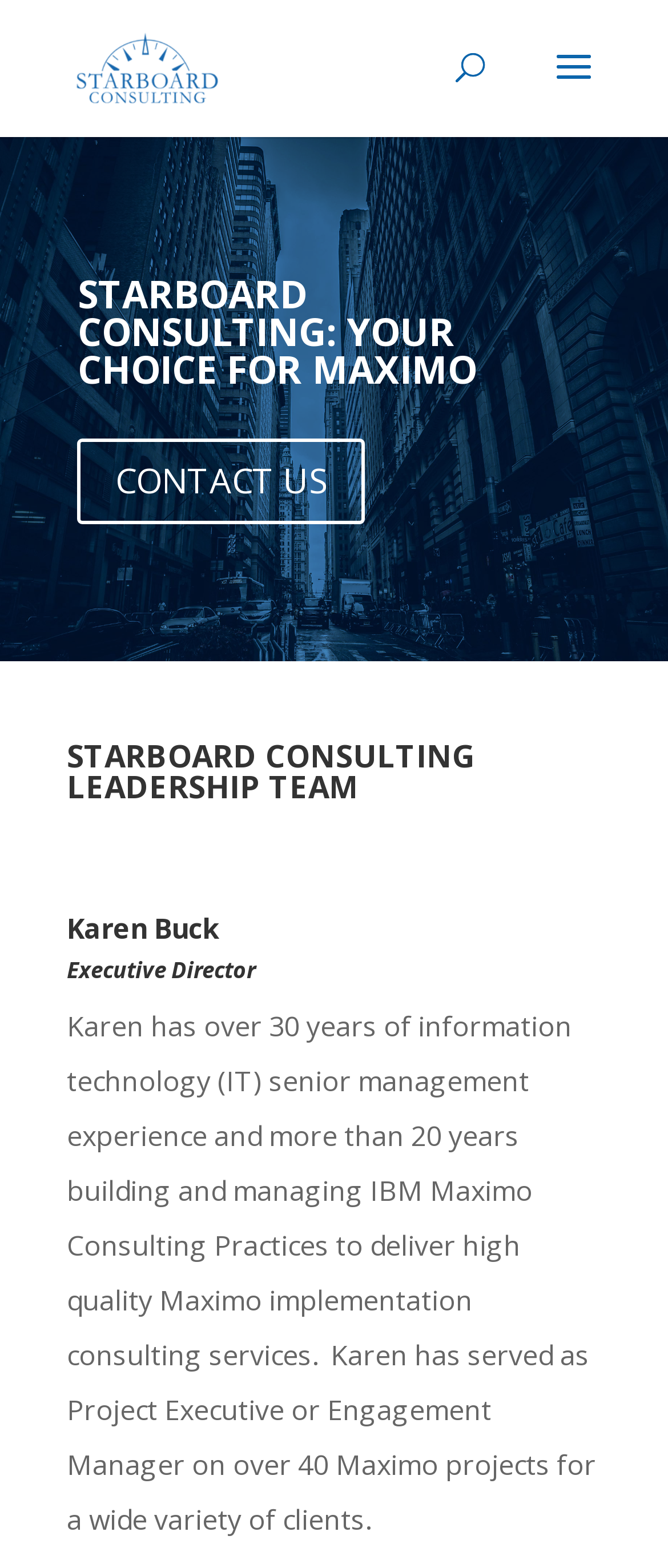Locate the UI element described by Hamsa Music and provide its bounding box coordinates. Use the format (top-left x, top-left y, bottom-right x, bottom-right y) with all values as floating point numbers between 0 and 1.

None